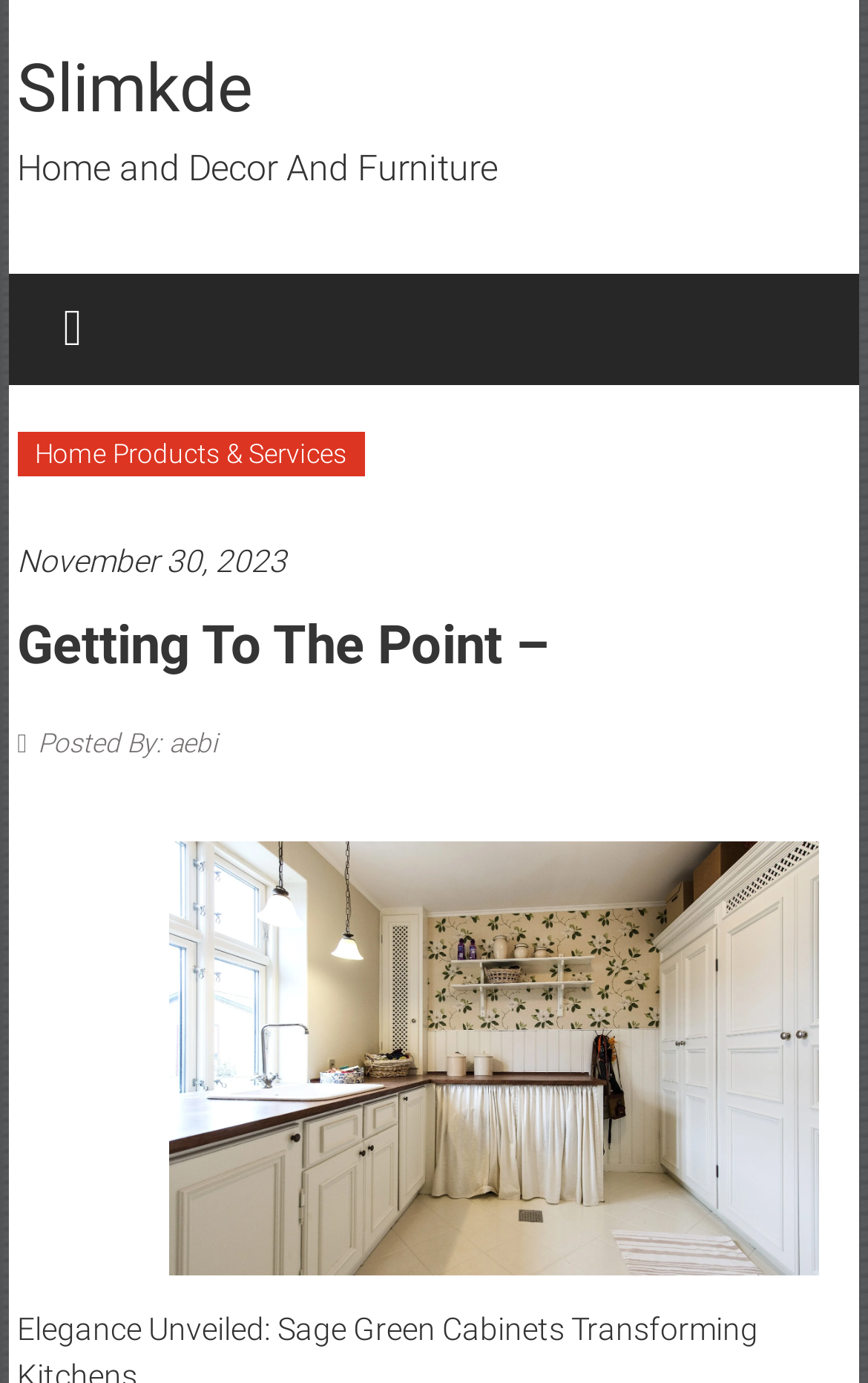Provide the bounding box coordinates for the UI element that is described by this text: "Home Products & Services". The coordinates should be in the form of four float numbers between 0 and 1: [left, top, right, bottom].

[0.02, 0.312, 0.42, 0.344]